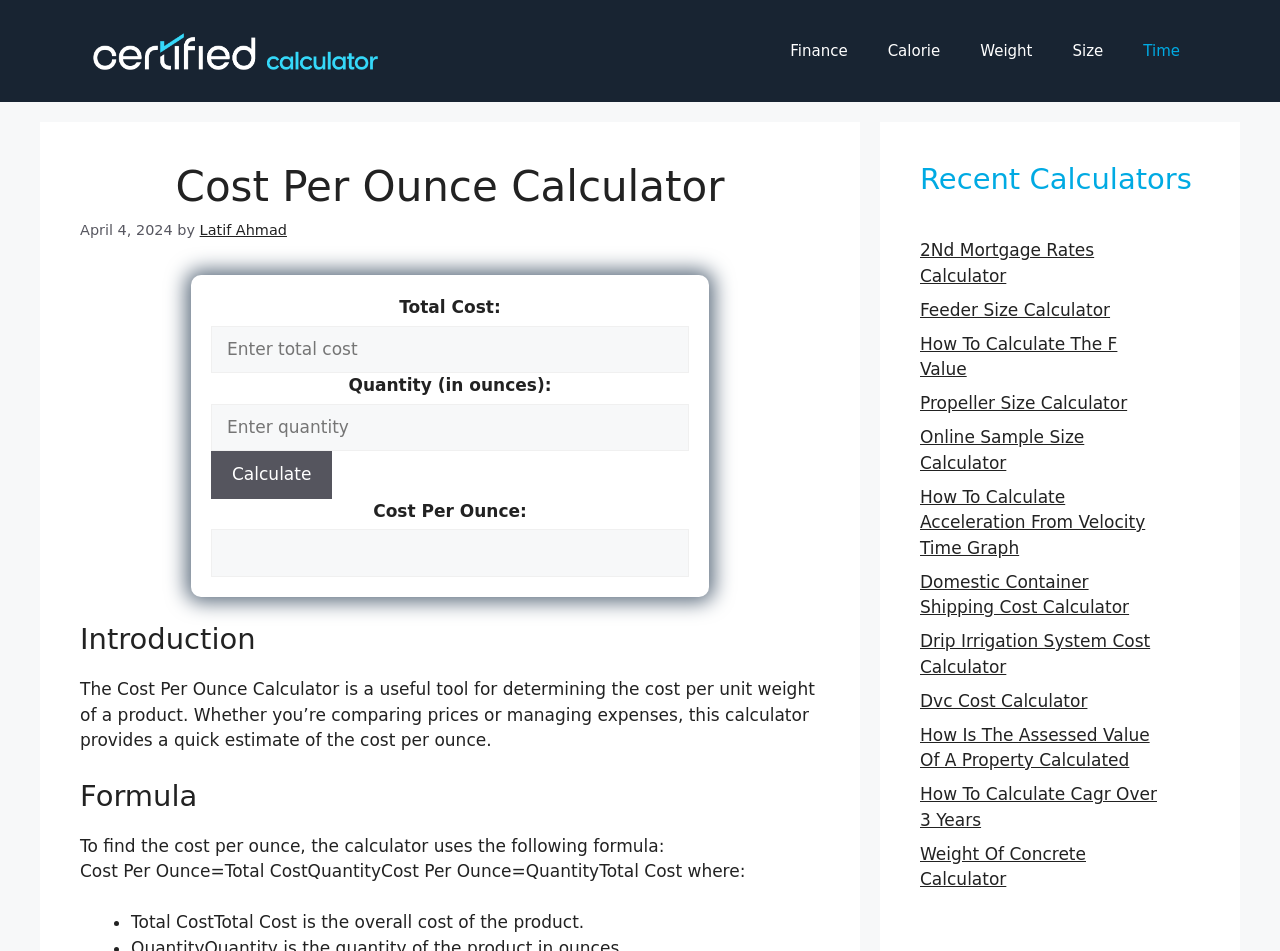What are the two required input fields?
Could you answer the question in a detailed manner, providing as much information as possible?

The webpage has two spinbutton elements labeled 'Total Cost:' and 'Quantity (in ounces):' which are required fields for the calculator to function. These fields are used to input the total cost and quantity of the product, respectively.